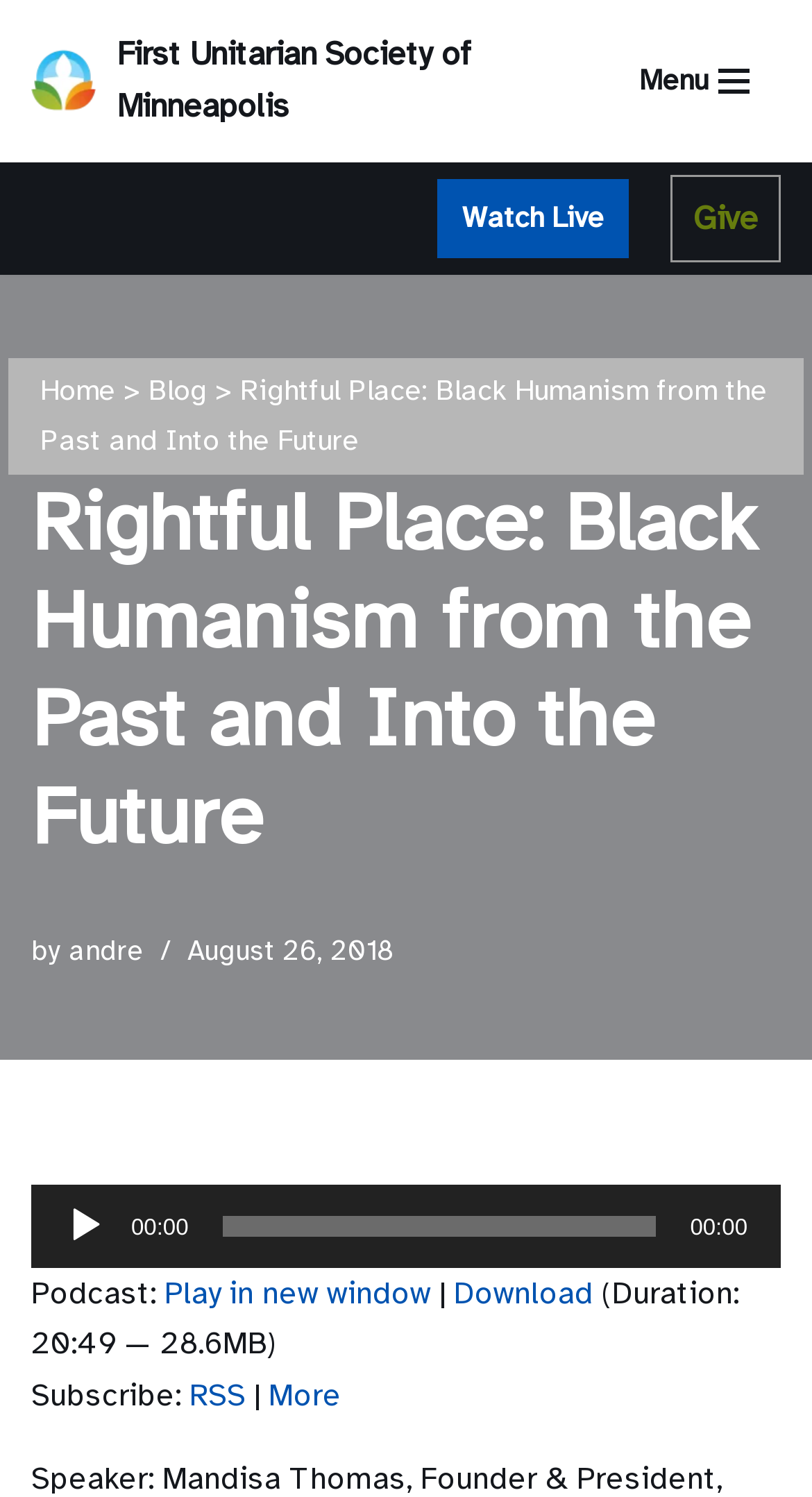Please answer the following question using a single word or phrase: 
What is the name of the audio player application?

Audio Player